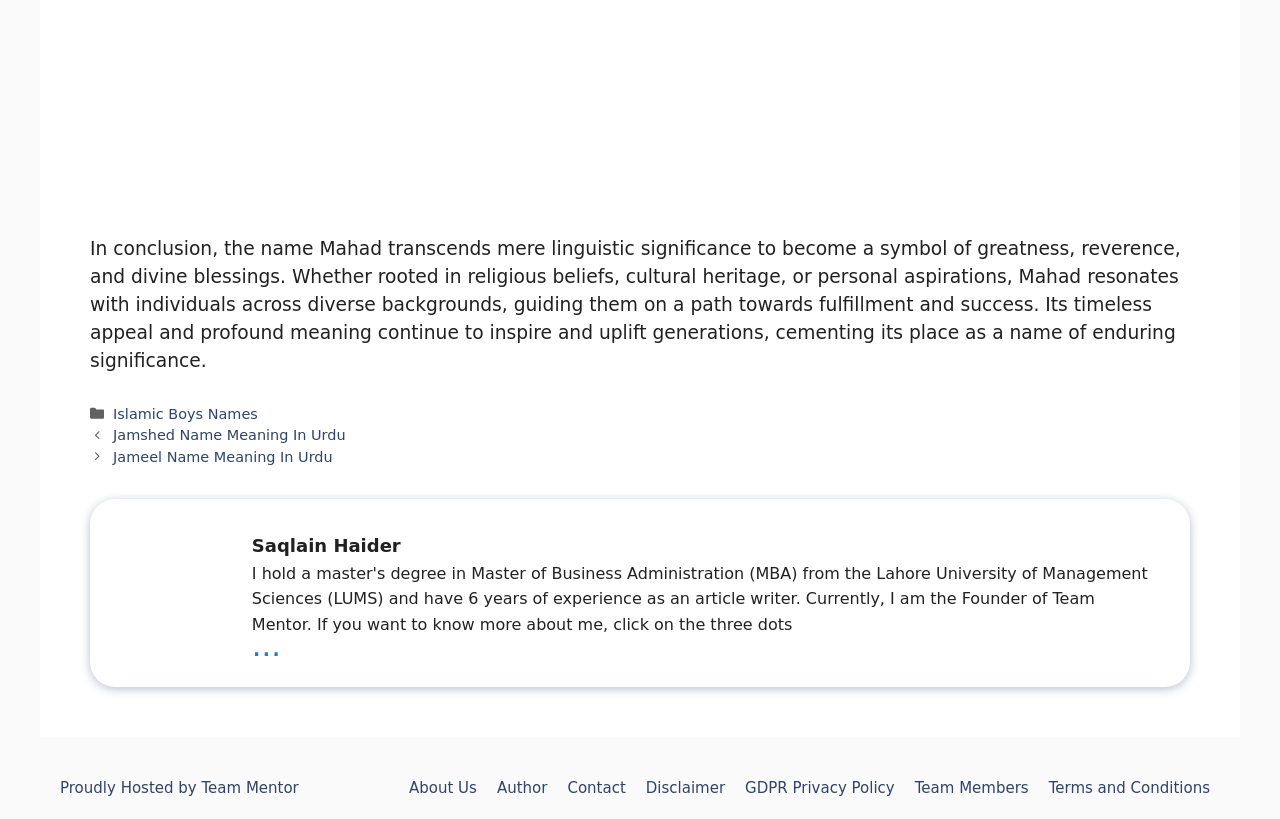Who is the author of the content?
Using the information from the image, provide a comprehensive answer to the question.

The StaticText element with ID 552 has the text 'Saqlain Haider', which is likely the name of the author or creator of the content on the webpage.